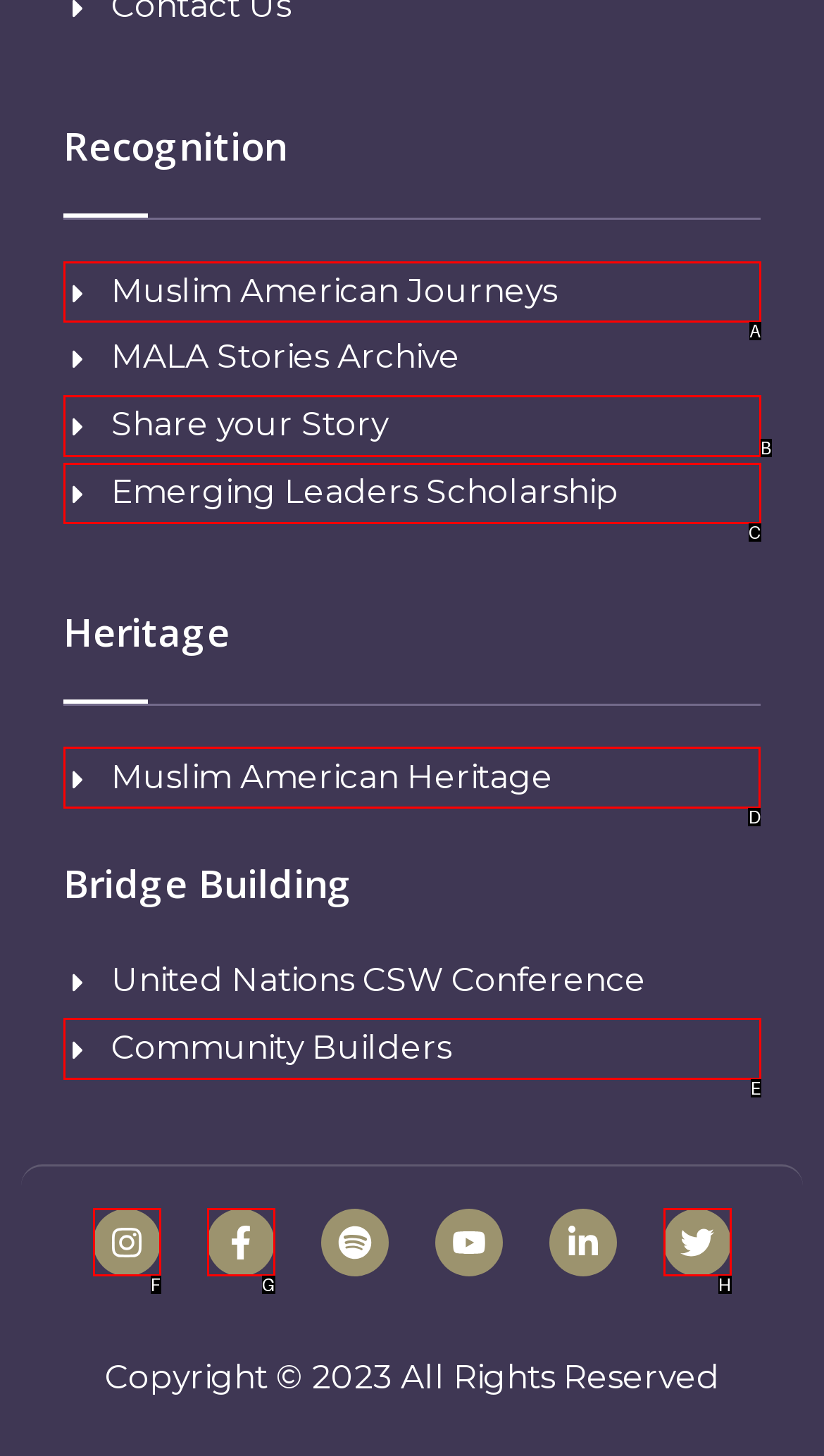Choose the letter of the element that should be clicked to complete the task: Click on Pressure Washing
Answer with the letter from the possible choices.

None